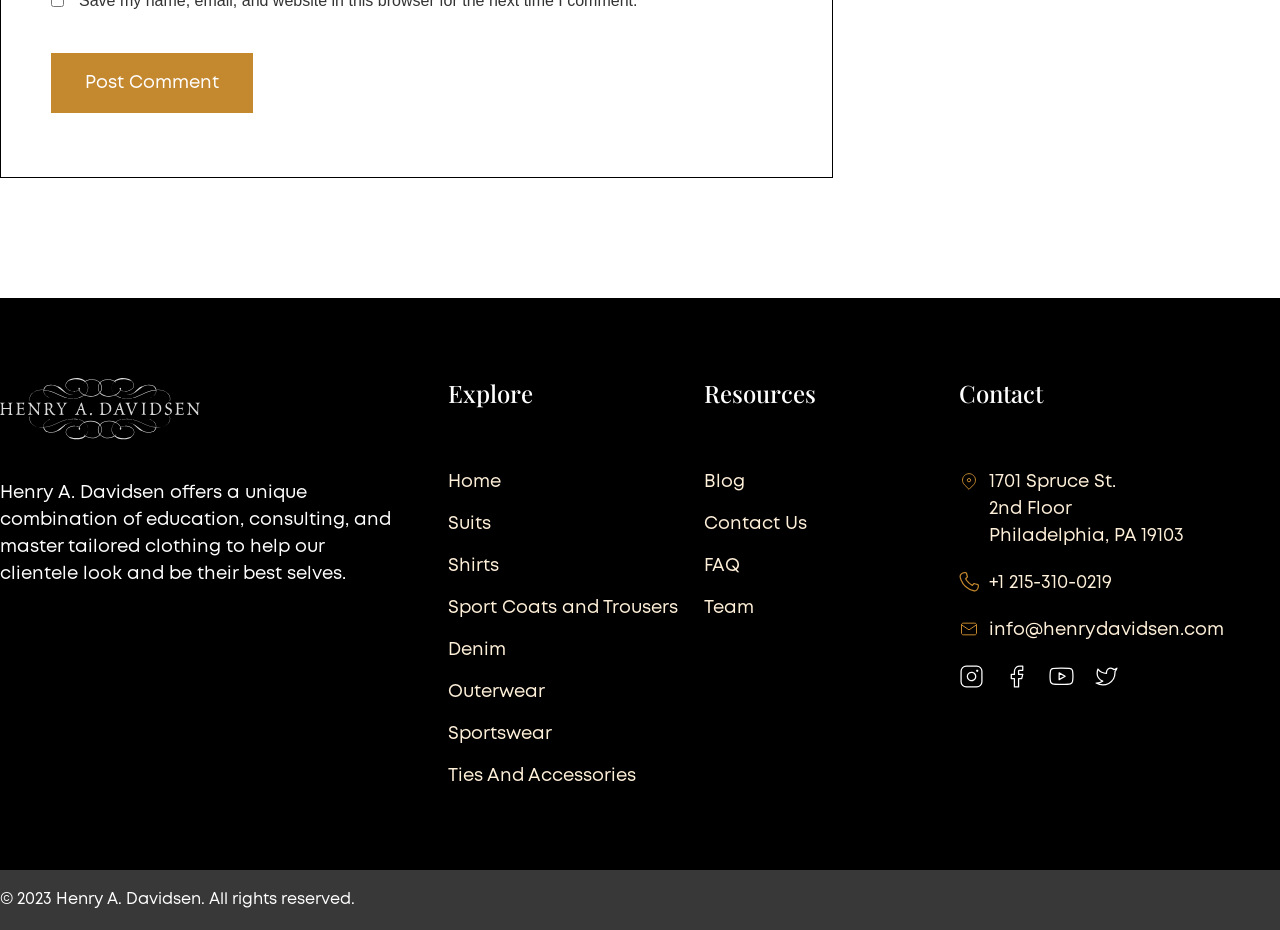What are the main categories of clothing offered?
Answer the question with a thorough and detailed explanation.

The main categories of clothing offered can be determined by examining the links under the 'Explore' heading, which include 'Suits', 'Shirts', 'Sport Coats and Trousers', 'Denim', 'Outerwear', 'Sportswear', and 'Ties And Accessories'.